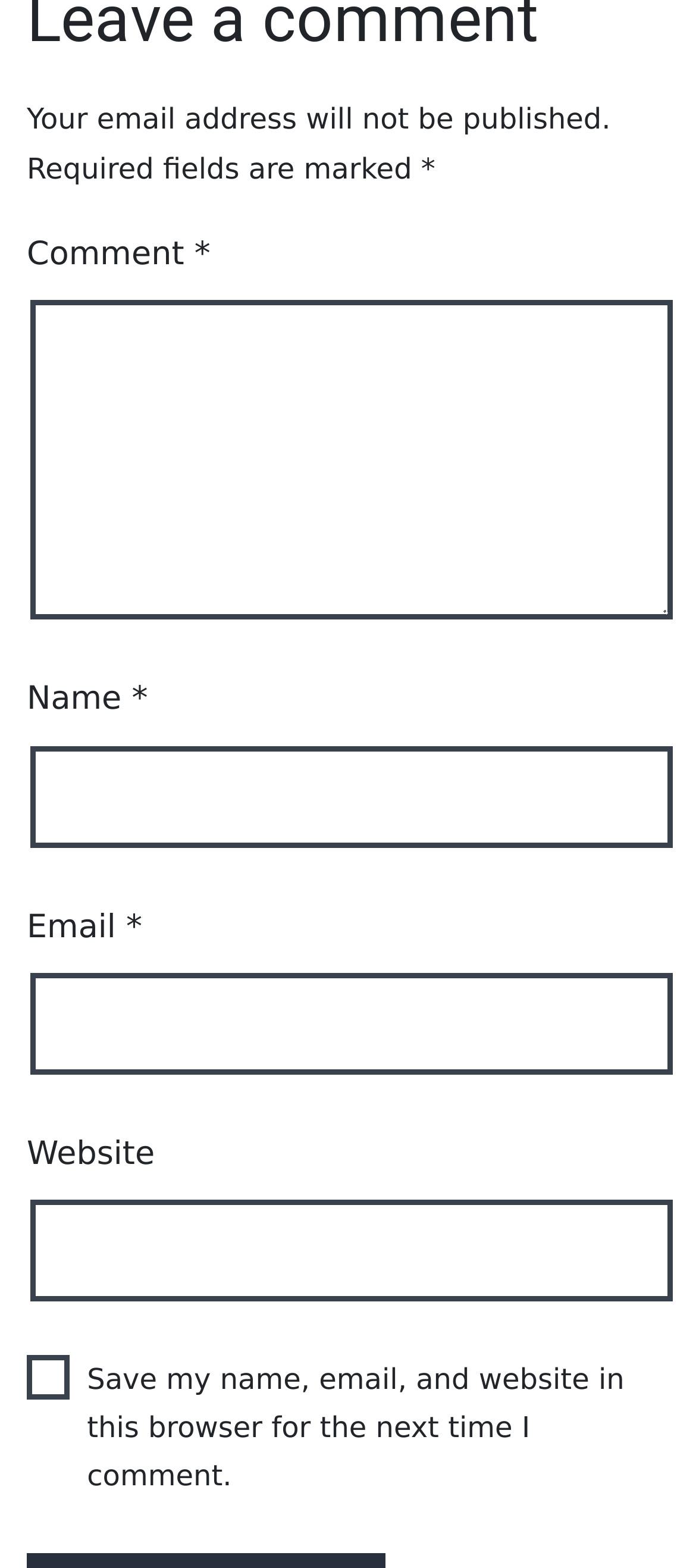Bounding box coordinates are specified in the format (top-left x, top-left y, bottom-right x, bottom-right y). All values are floating point numbers bounded between 0 and 1. Please provide the bounding box coordinate of the region this sentence describes: parent_node: Name * name="author"

[0.044, 0.476, 0.967, 0.54]